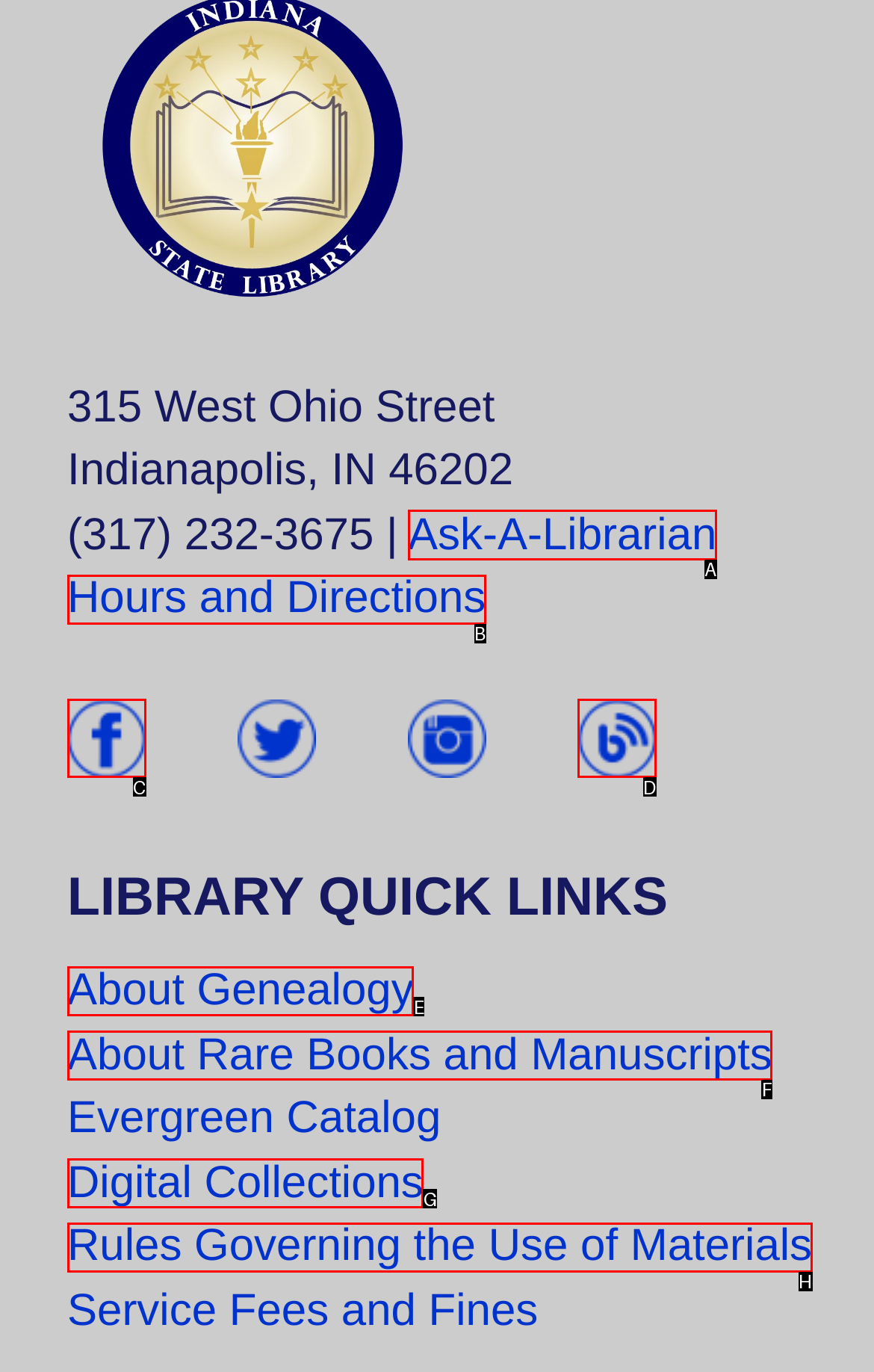Show which HTML element I need to click to perform this task: Ask a librarian Answer with the letter of the correct choice.

A